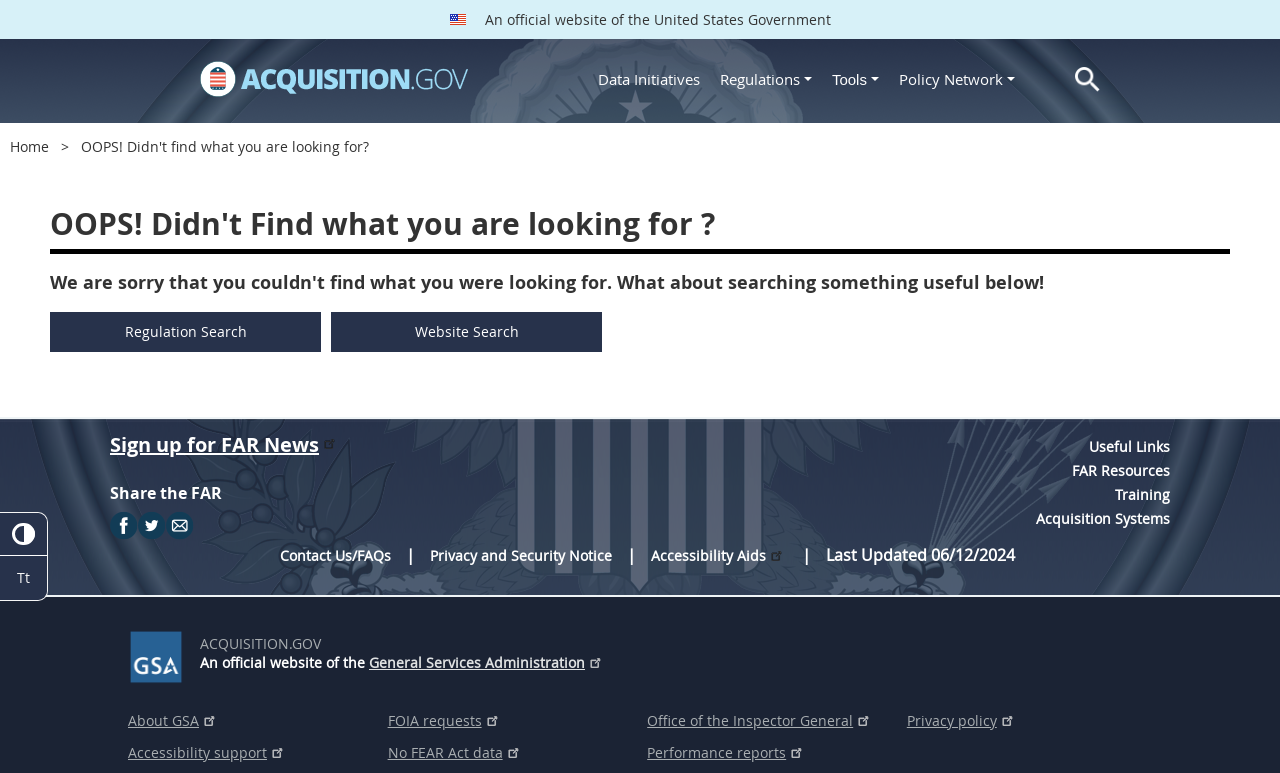Please determine the bounding box coordinates for the element with the description: "Policy Network".

[0.695, 0.083, 0.801, 0.121]